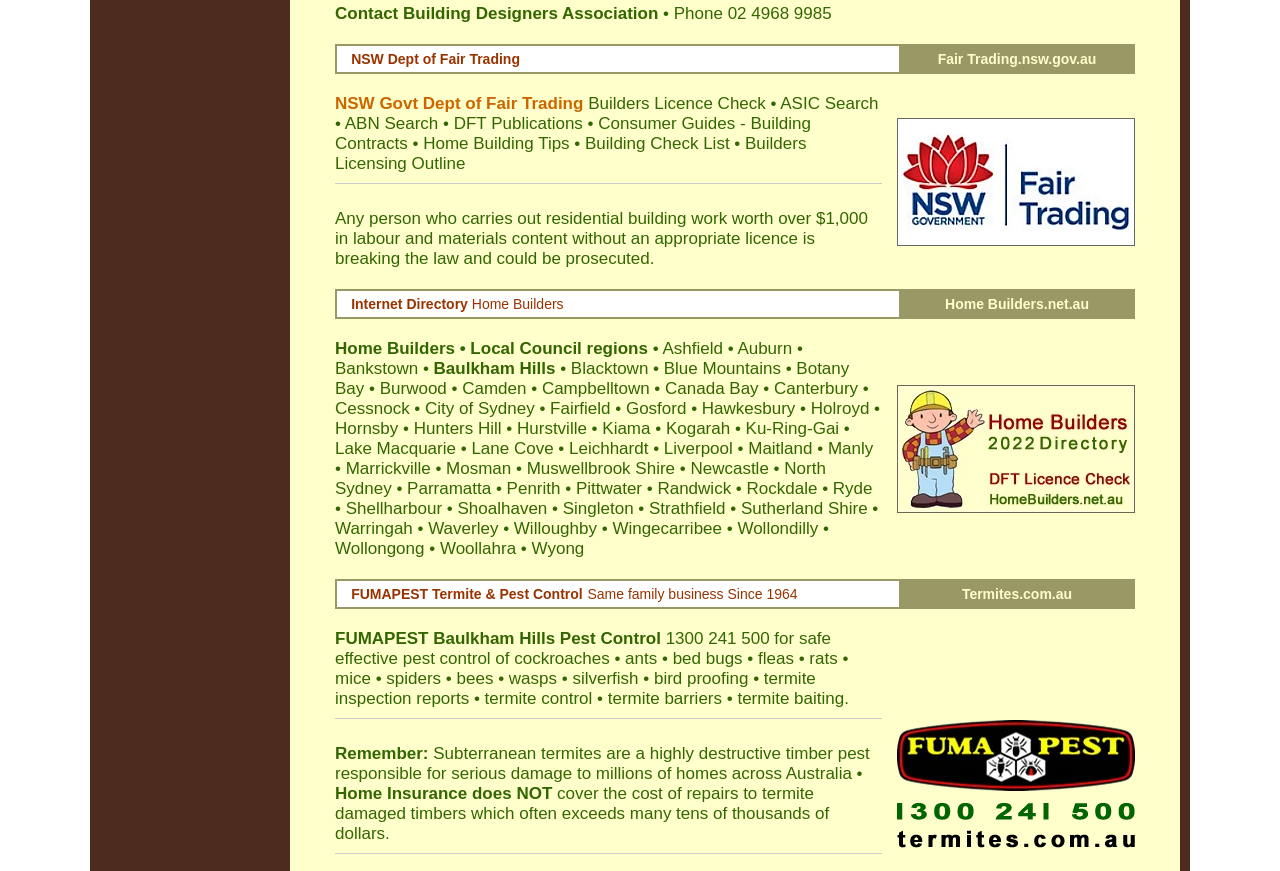From the element description: "Baulkham Hills", extract the bounding box coordinates of the UI element. The coordinates should be expressed as four float numbers between 0 and 1, in the order [left, top, right, bottom].

[0.339, 0.412, 0.434, 0.434]